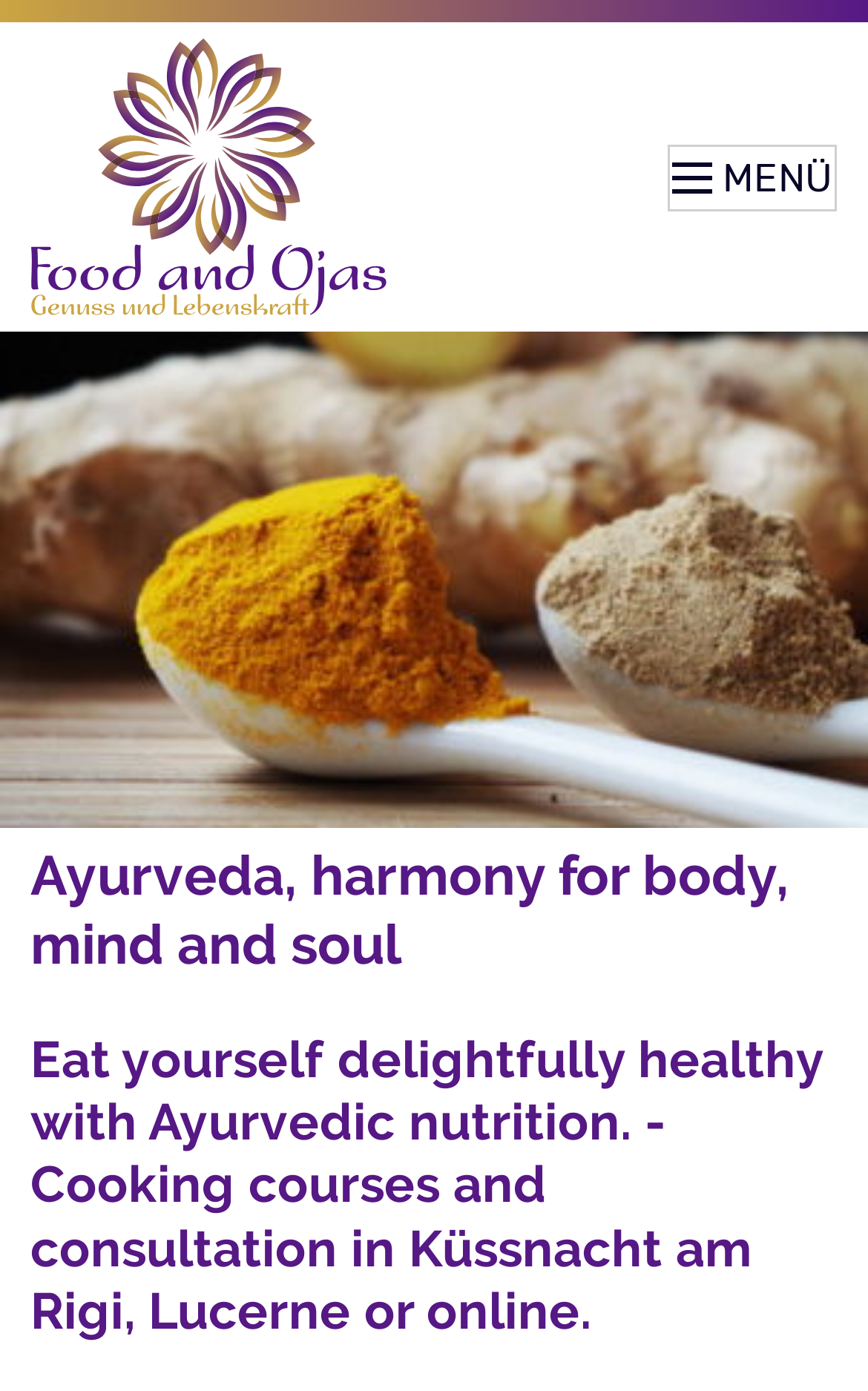Determine which piece of text is the heading of the webpage and provide it.

Ayurveda, harmony for body, mind and soul